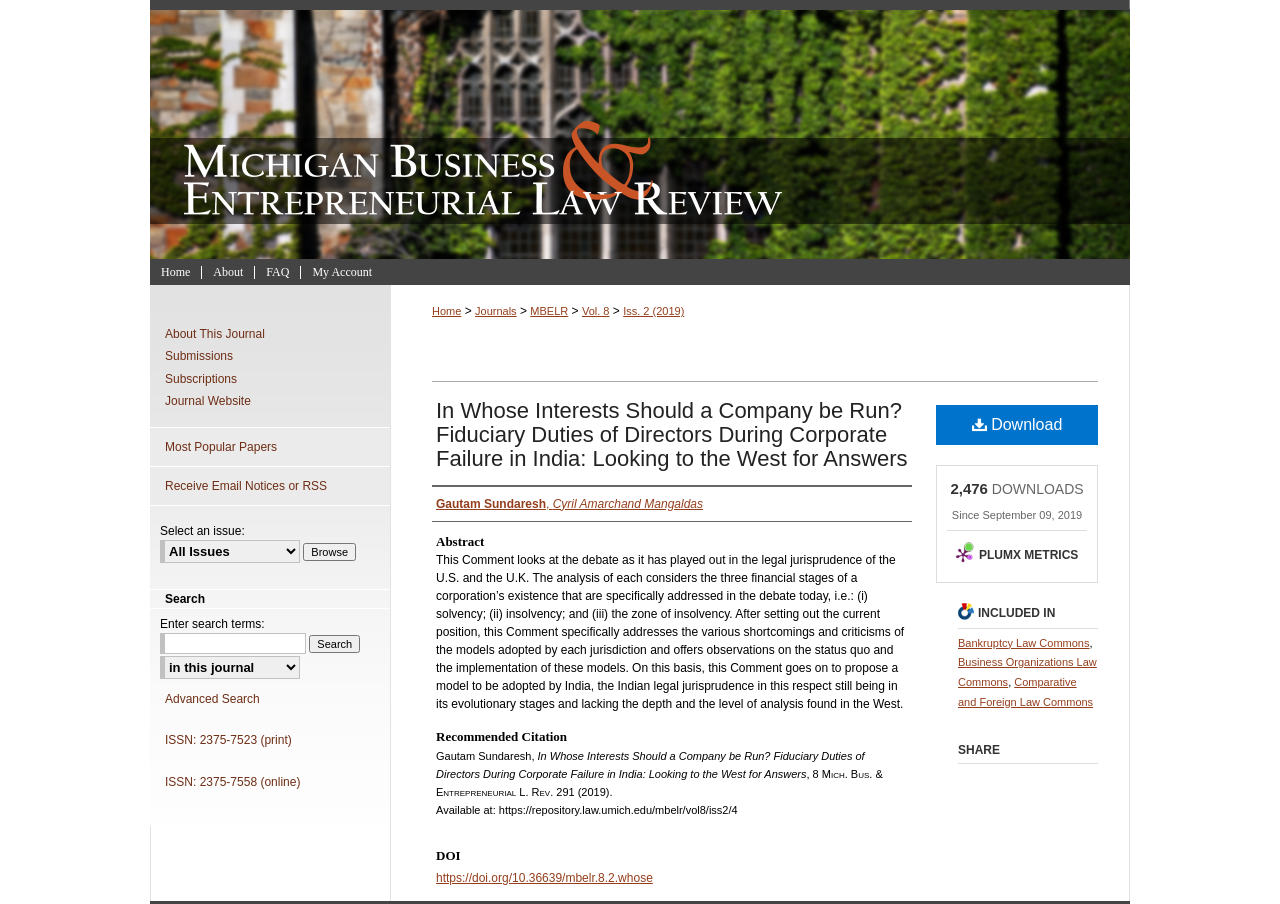Please specify the bounding box coordinates of the clickable region to carry out the following instruction: "Click on the 'Menu' link". The coordinates should be four float numbers between 0 and 1, in the format [left, top, right, bottom].

[0.953, 0.0, 1.0, 0.055]